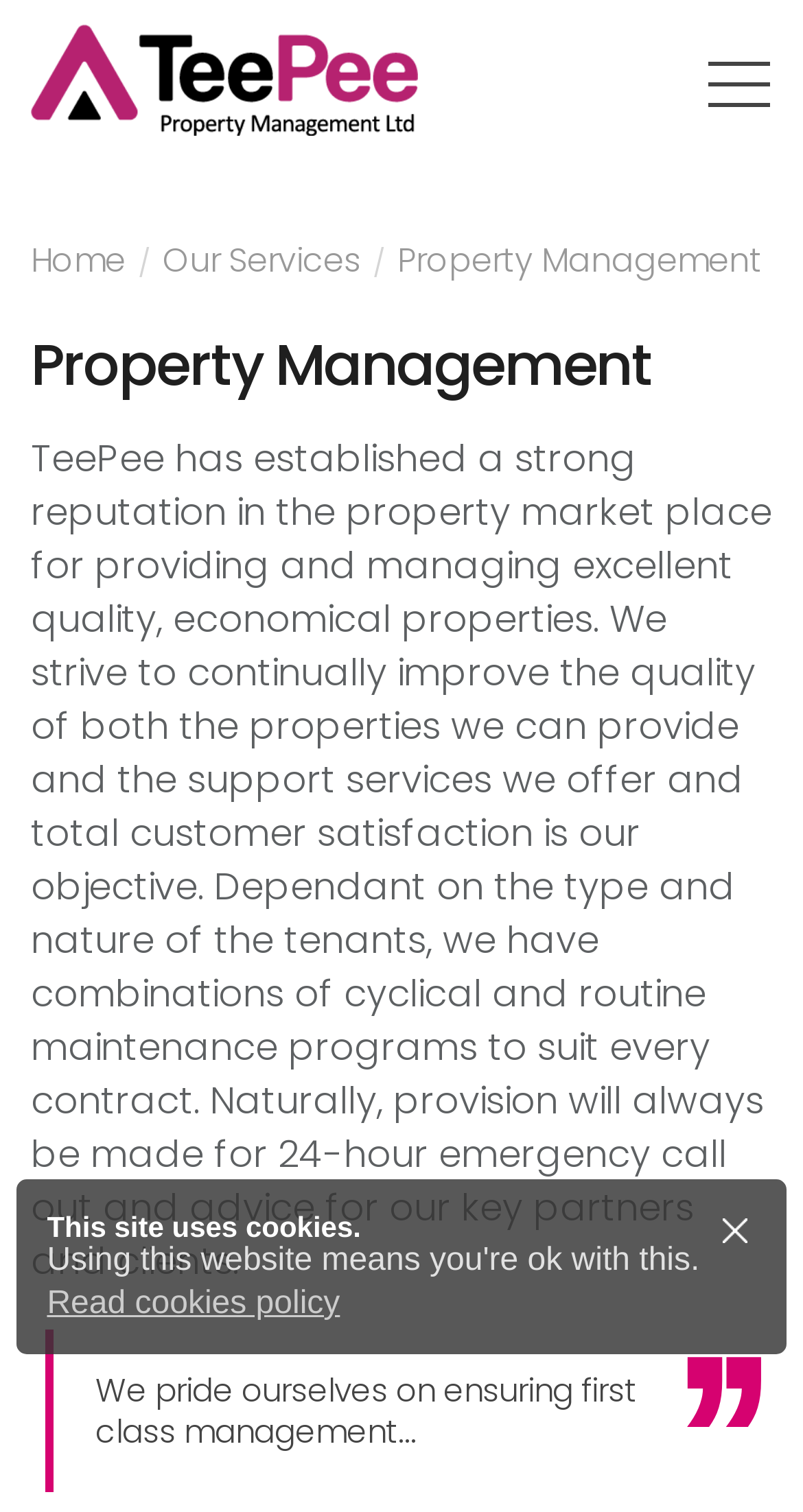What kind of maintenance programs does TeePee offer?
Look at the image and respond with a one-word or short-phrase answer.

Cyclical and routine